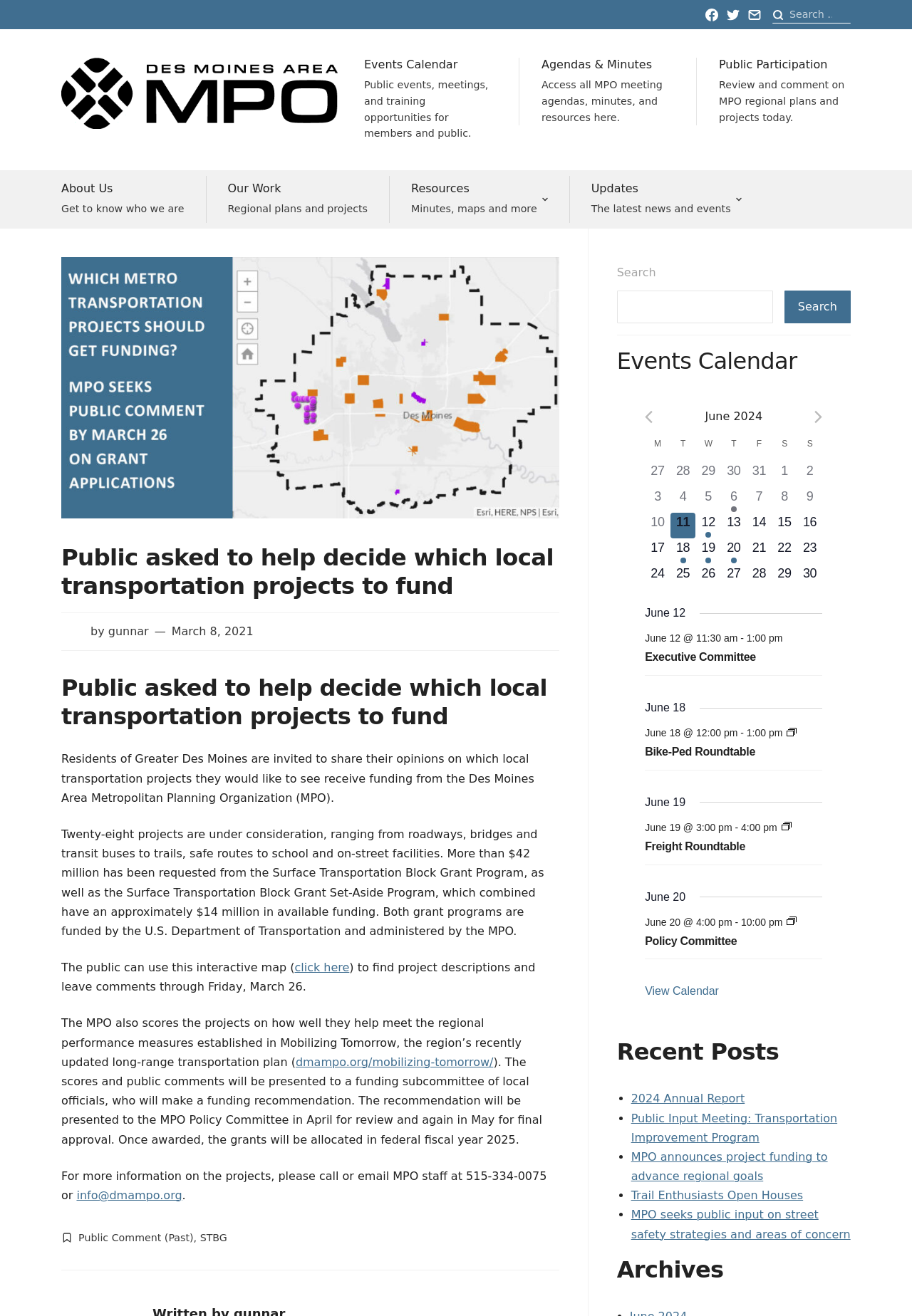What is the name of the long-range transportation plan?
With the help of the image, please provide a detailed response to the question.

The name of the long-range transportation plan can be found in the paragraph that starts with 'The MPO also scores the projects...'. The text explicitly states that the plan is called 'Mobilizing Tomorrow' and provides a link to more information.